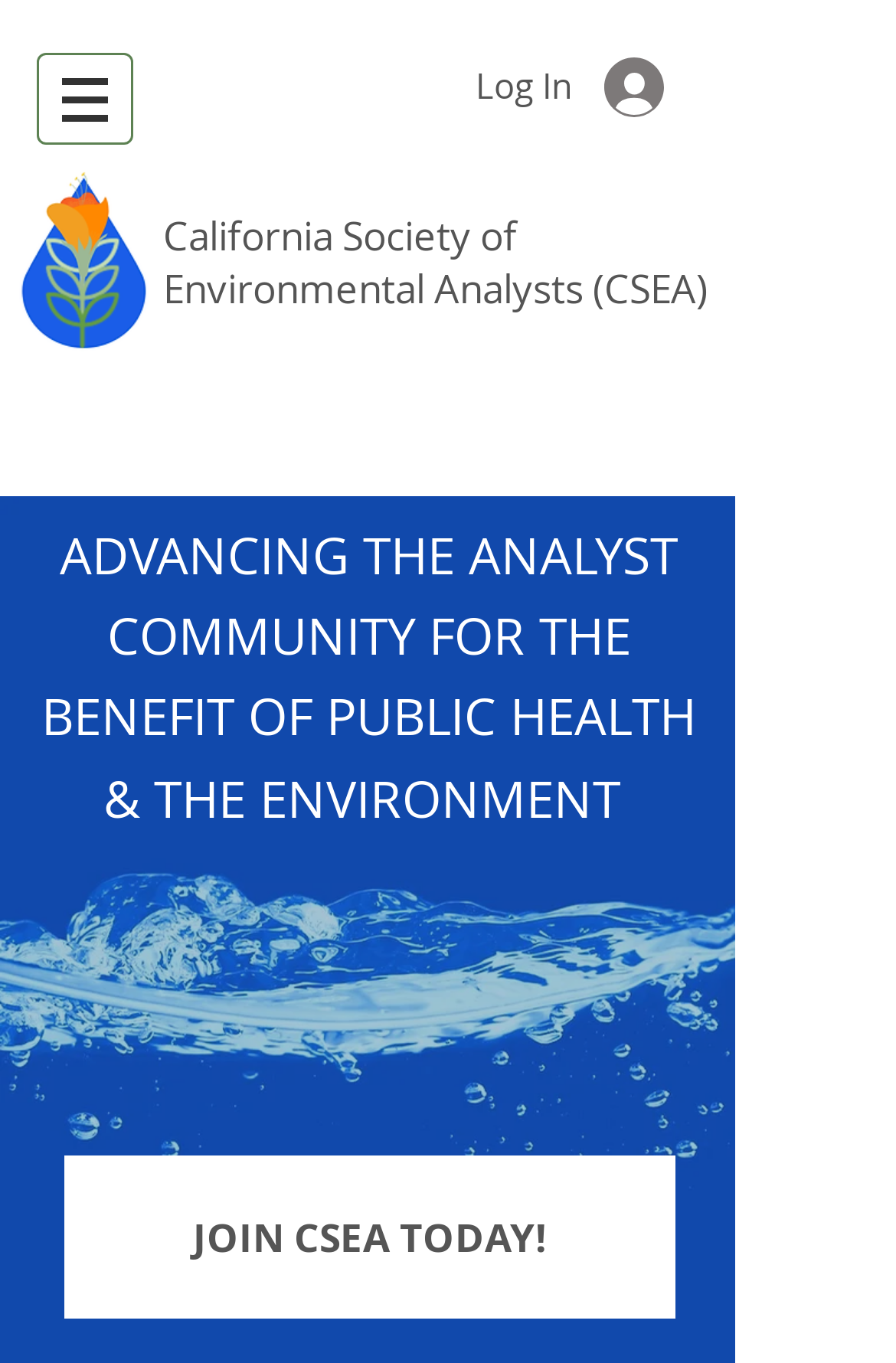Provide a brief response using a word or short phrase to this question:
What is the theme of the organization?

Environmental health